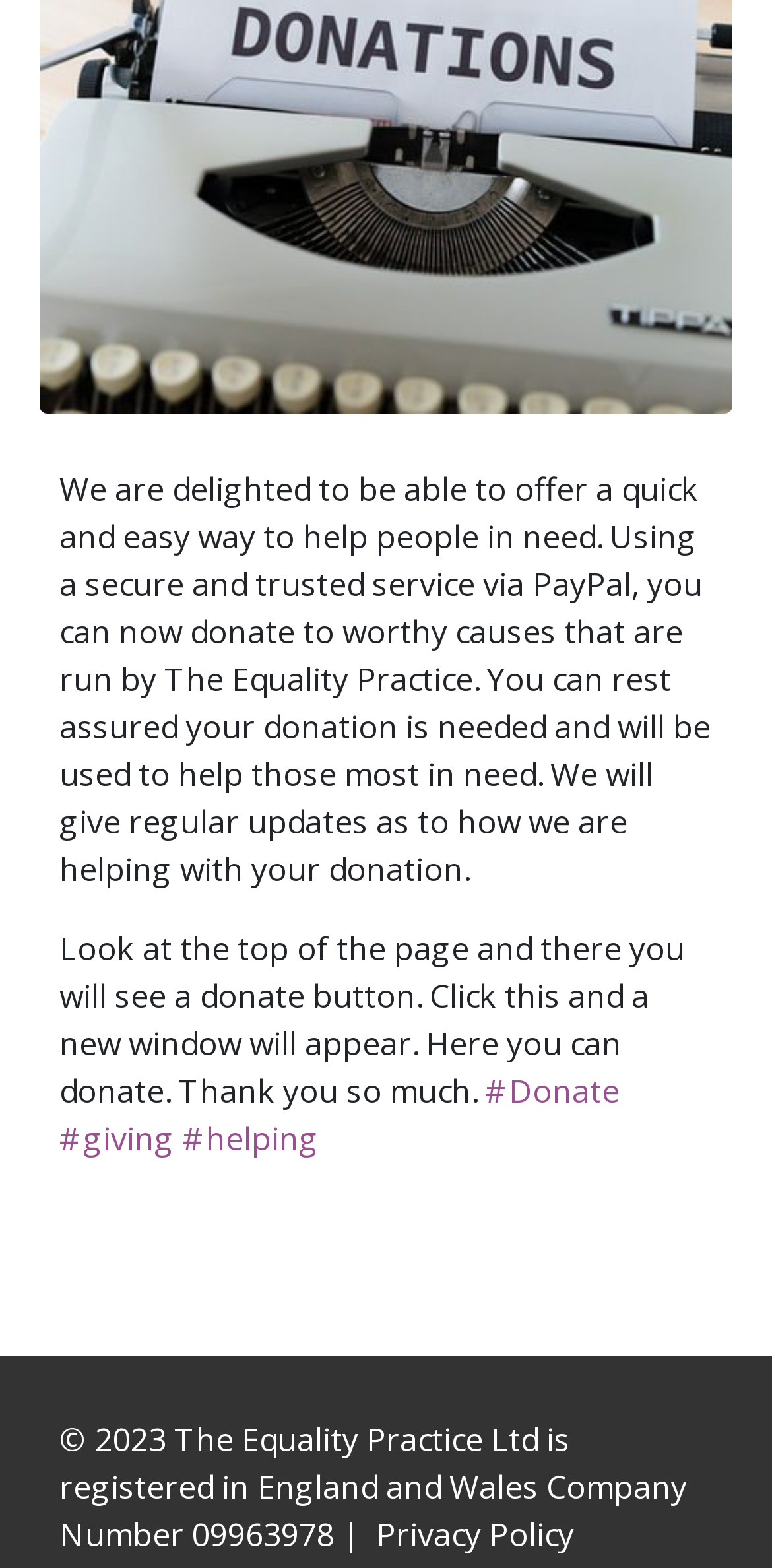What is the company number of The Equality Practice Ltd?
Please provide a full and detailed response to the question.

The company number of The Equality Practice Ltd is mentioned at the bottom of the webpage as part of the copyright information, which states that the company is registered in England and Wales with the company number 09963978.